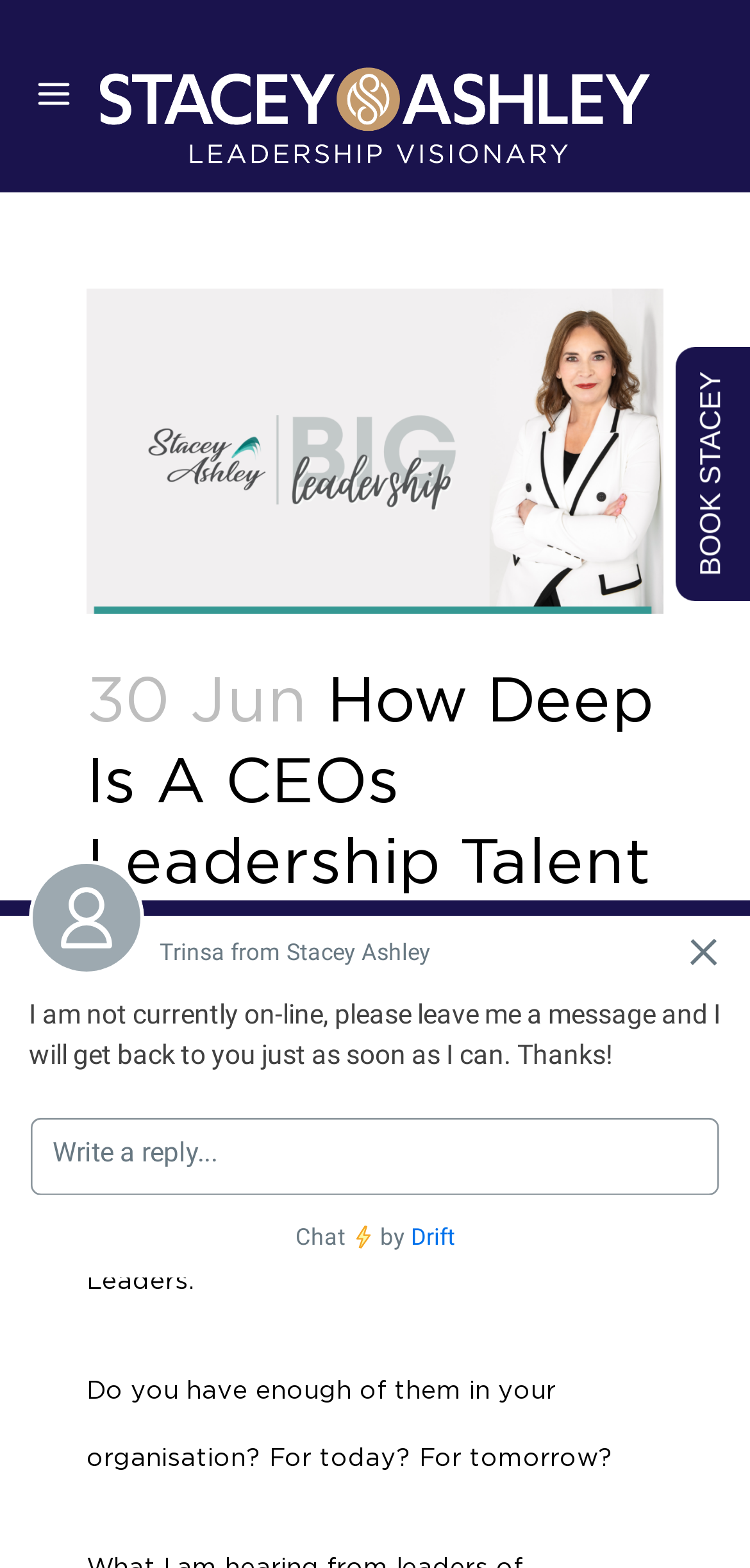Who is the author of the article?
Please answer the question with a detailed response using the information from the screenshot.

I found the author of the article by looking at the link below the heading which contains the text 'by Rhia Bautista'. This suggests that Rhia Bautista is the author of the article.